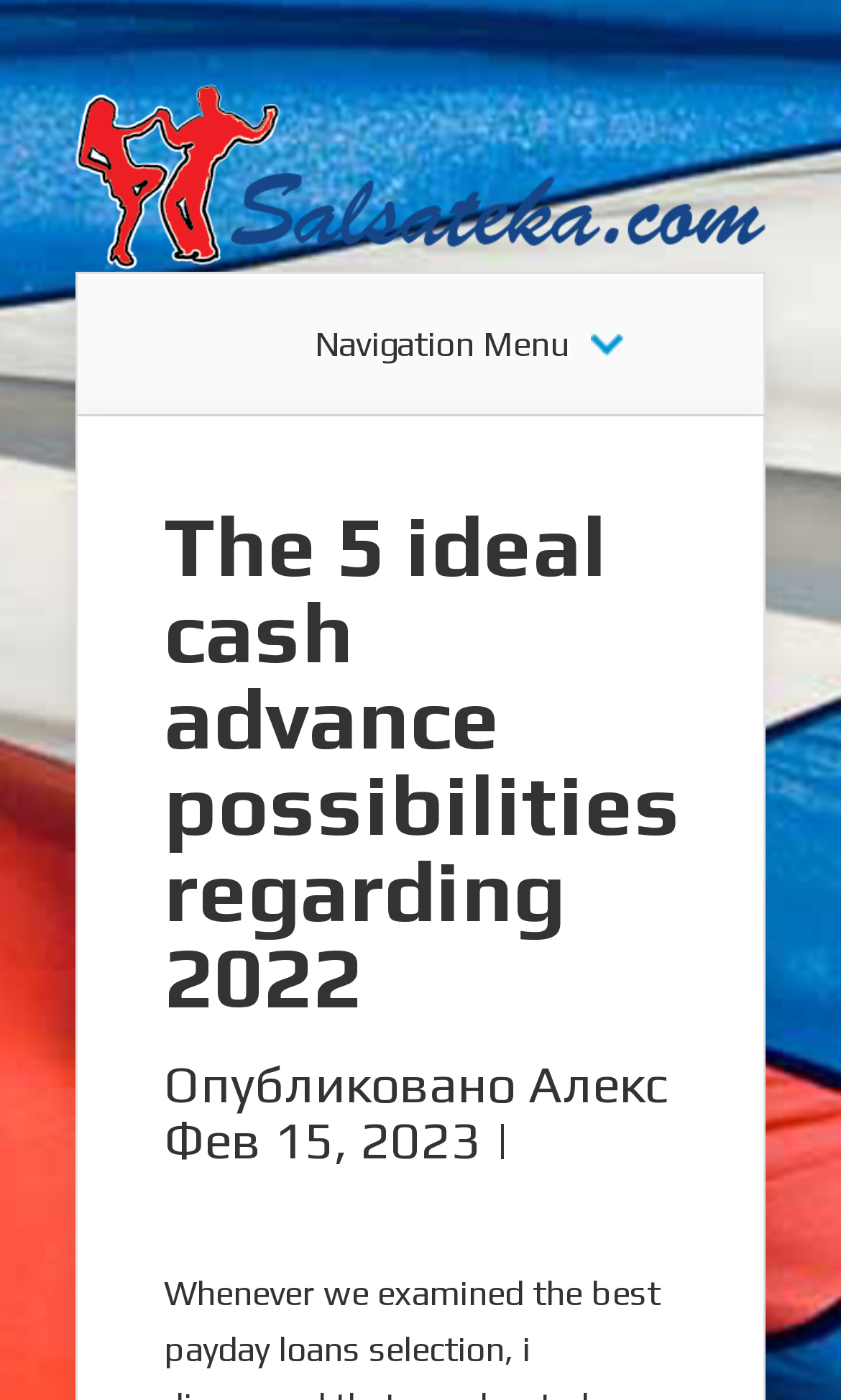Answer the question below with a single word or a brief phrase: 
Is there an image on the webpage?

yes